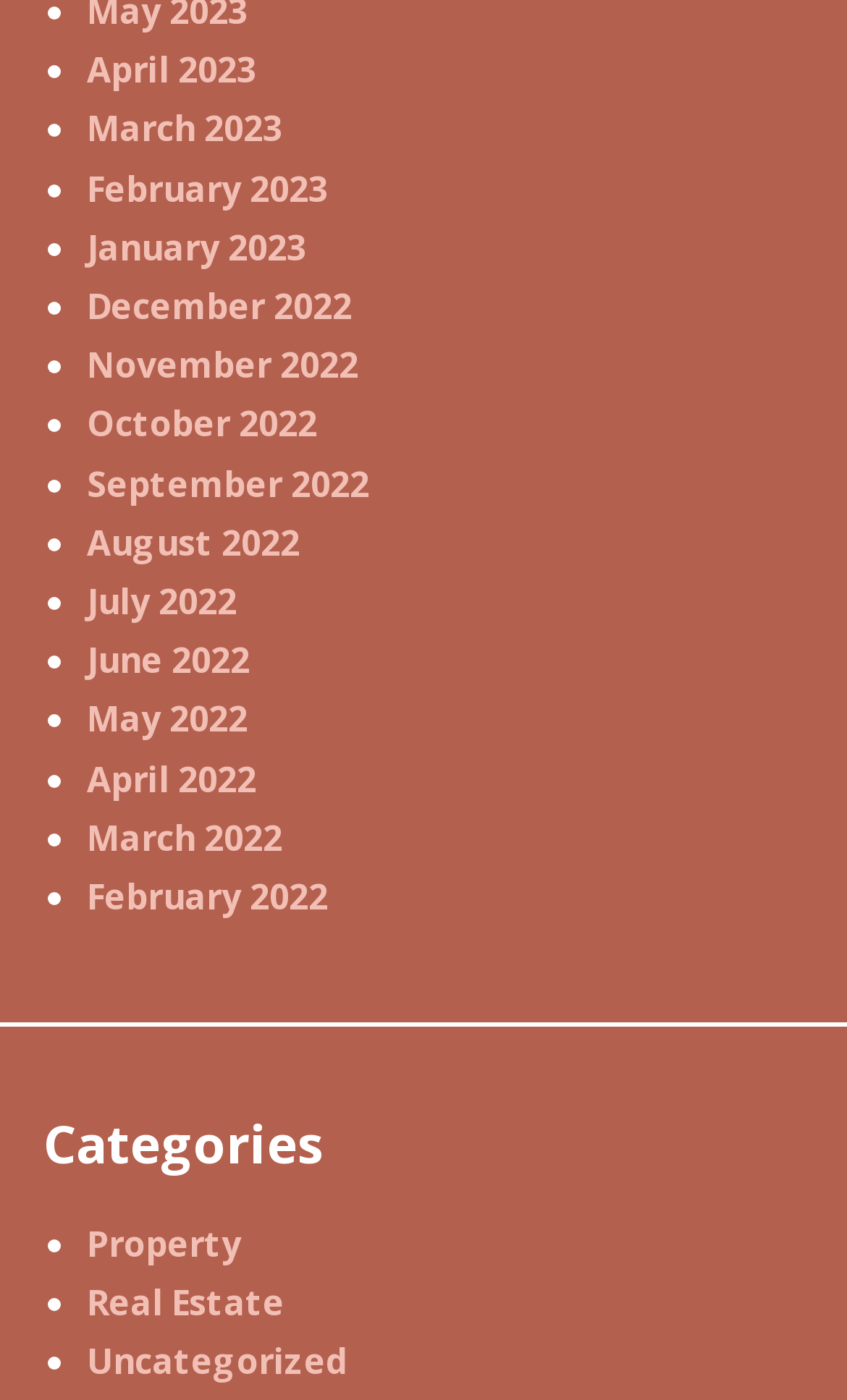Please specify the bounding box coordinates of the clickable region to carry out the following instruction: "Go to Property". The coordinates should be four float numbers between 0 and 1, in the format [left, top, right, bottom].

[0.103, 0.871, 0.285, 0.906]